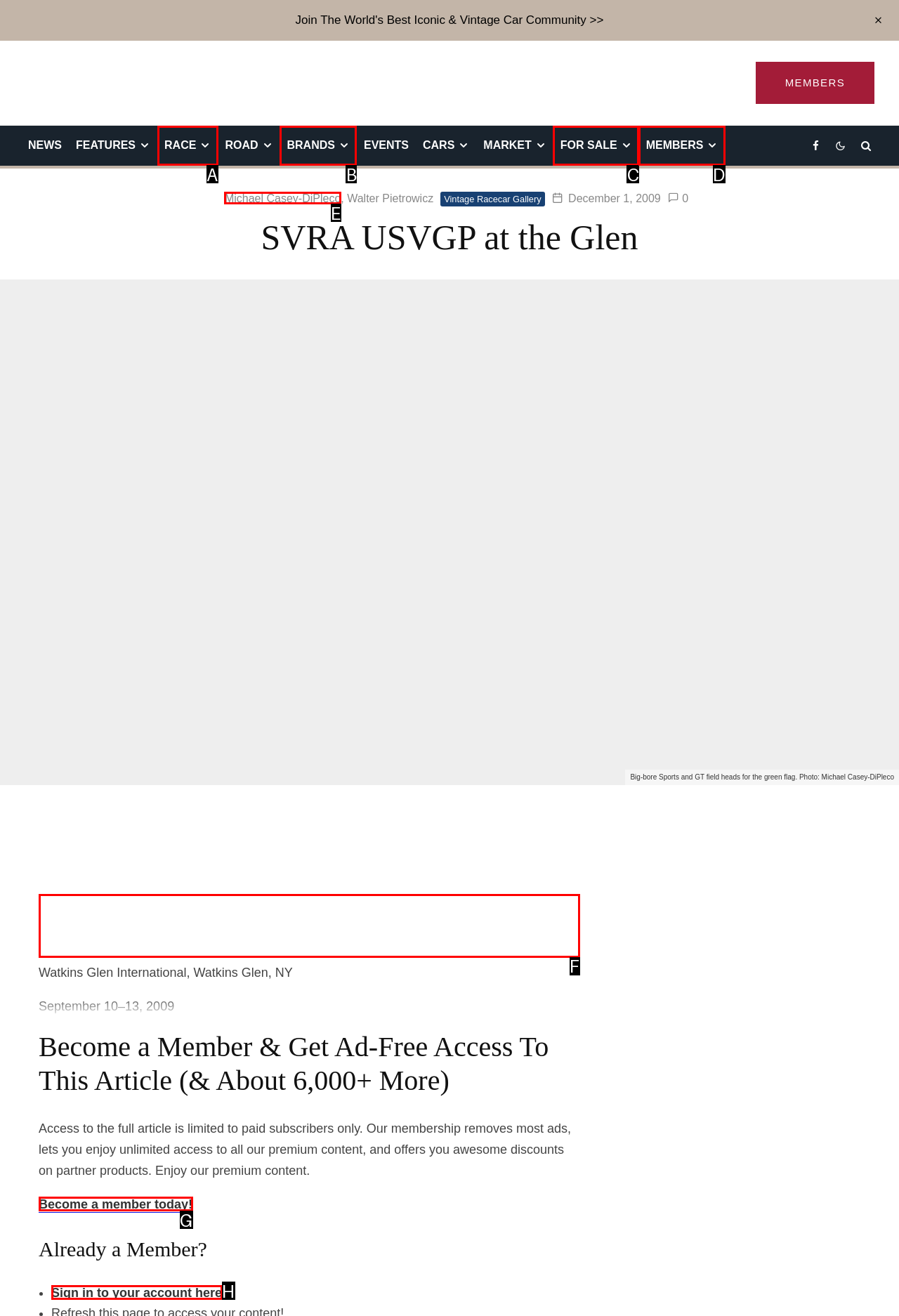Select the option that matches the description: Michael Casey-DiPleco. Answer with the letter of the correct option directly.

E